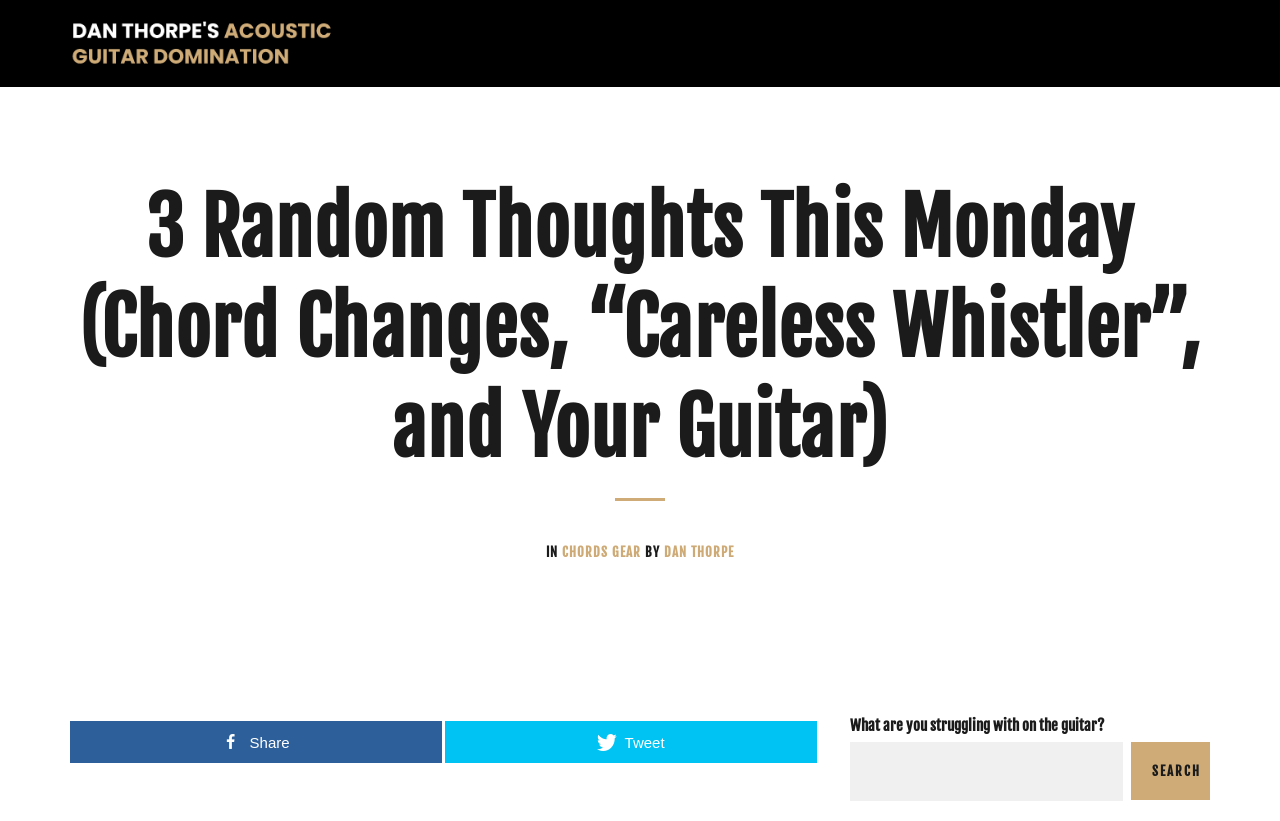Identify the bounding box coordinates of the region that needs to be clicked to carry out this instruction: "Search for guitar-related topics". Provide these coordinates as four float numbers ranging from 0 to 1, i.e., [left, top, right, bottom].

[0.664, 0.904, 0.877, 0.976]